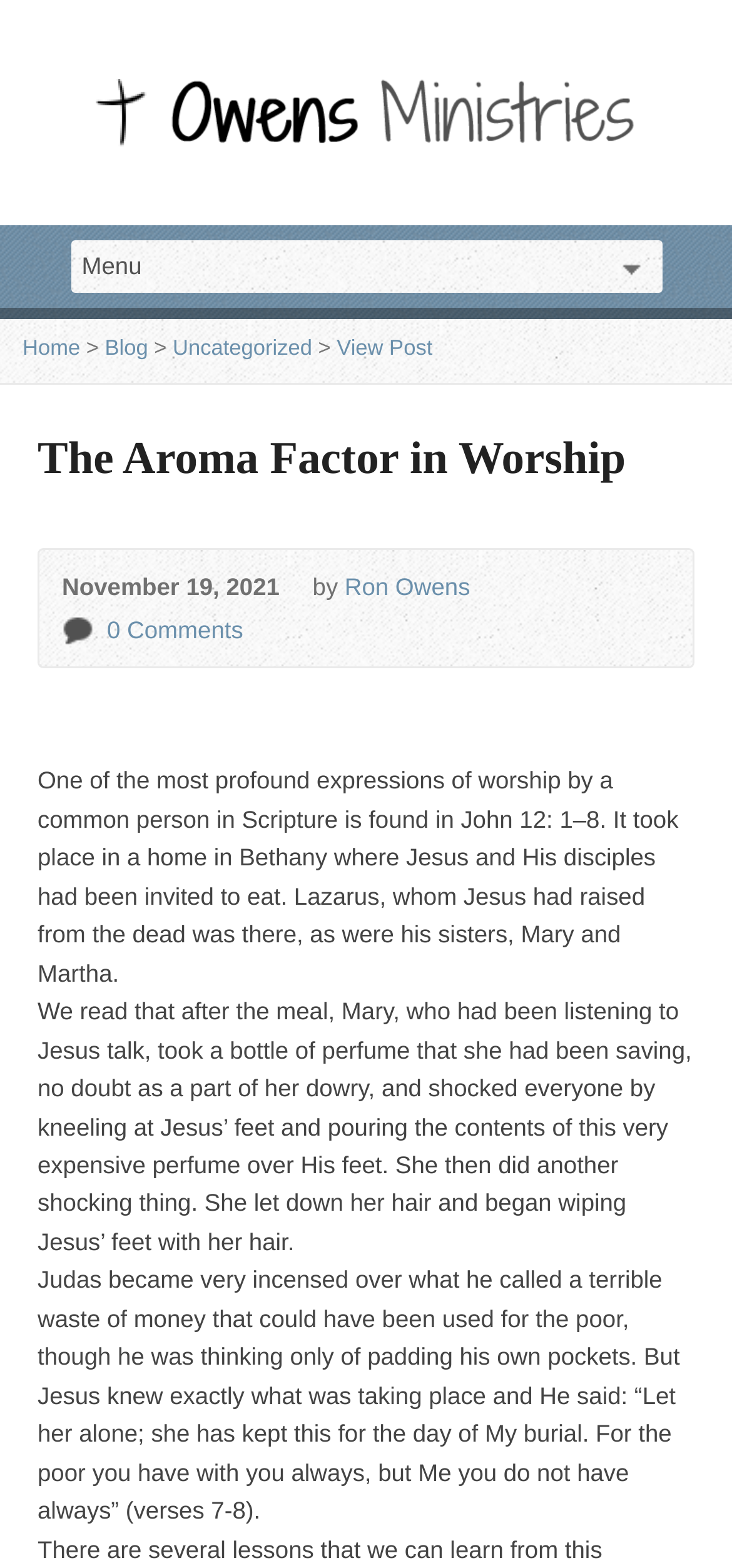Identify the bounding box coordinates for the region to click in order to carry out this instruction: "Click on the OwensMinistries.org link". Provide the coordinates using four float numbers between 0 and 1, formatted as [left, top, right, bottom].

[0.131, 0.071, 0.869, 0.089]